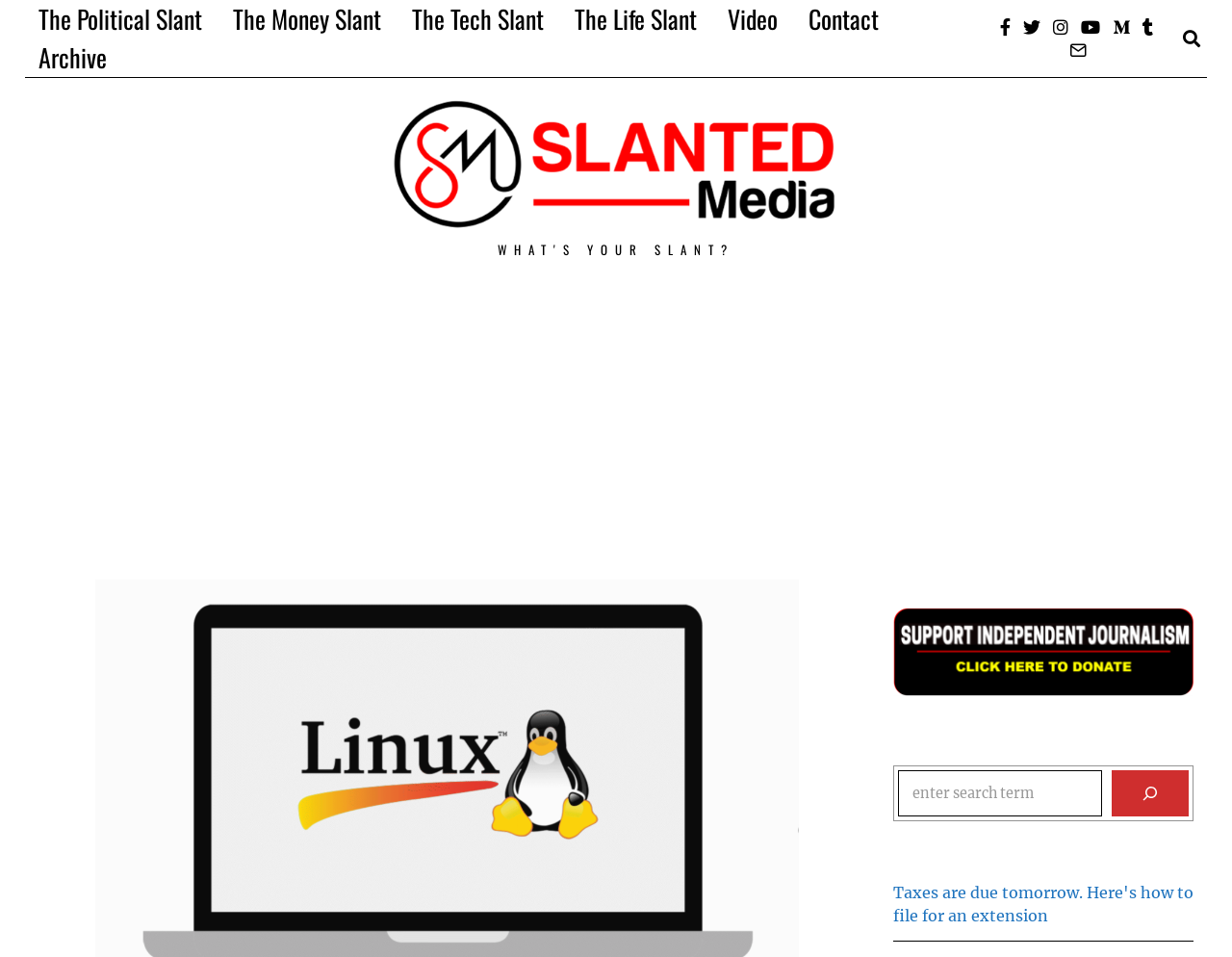Answer the question with a single word or phrase: 
What is the purpose of the button with a magnifying glass icon?

Search